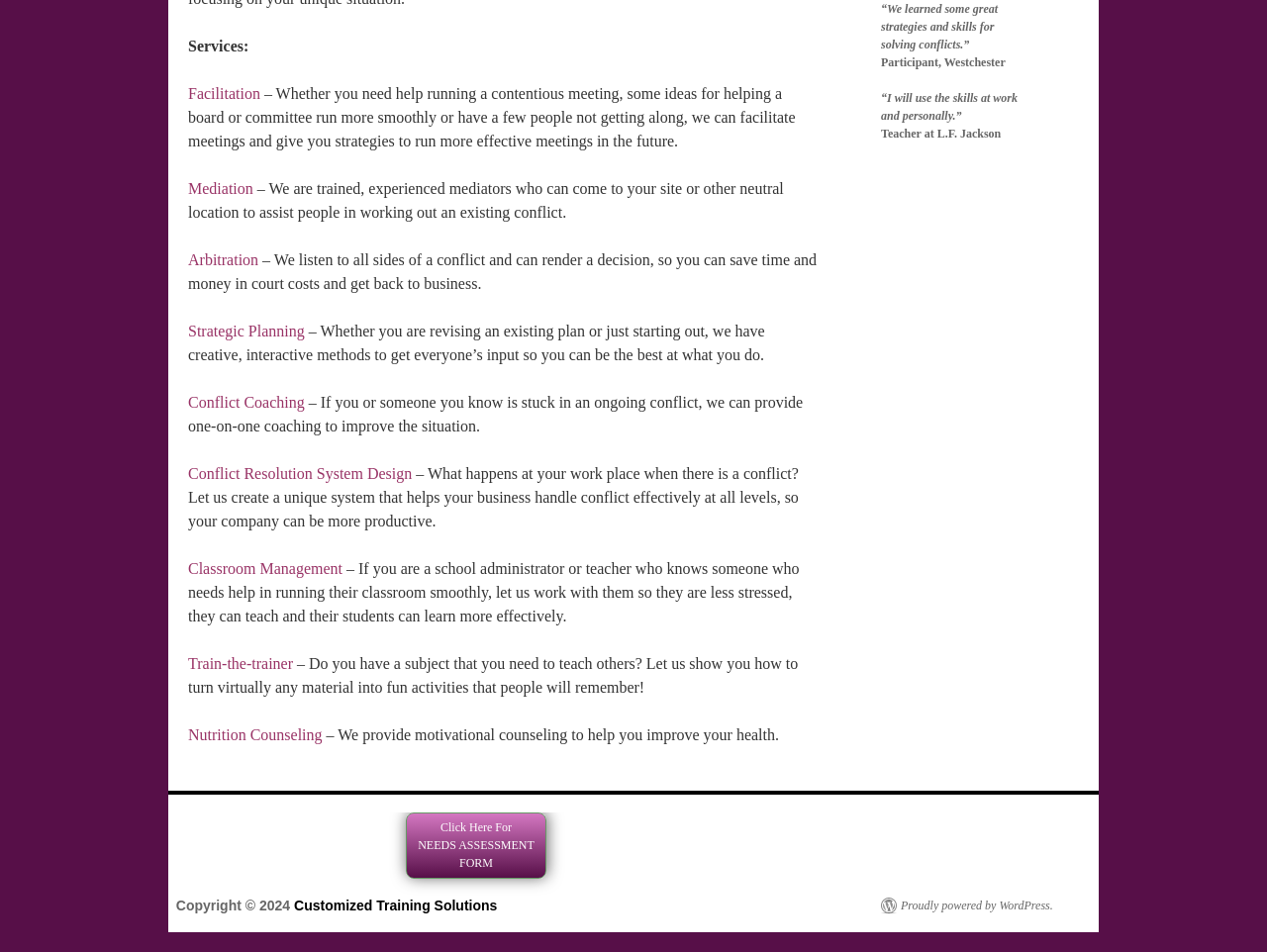Give the bounding box coordinates for the element described as: "Proudly powered by WordPress.".

[0.695, 0.943, 0.831, 0.96]